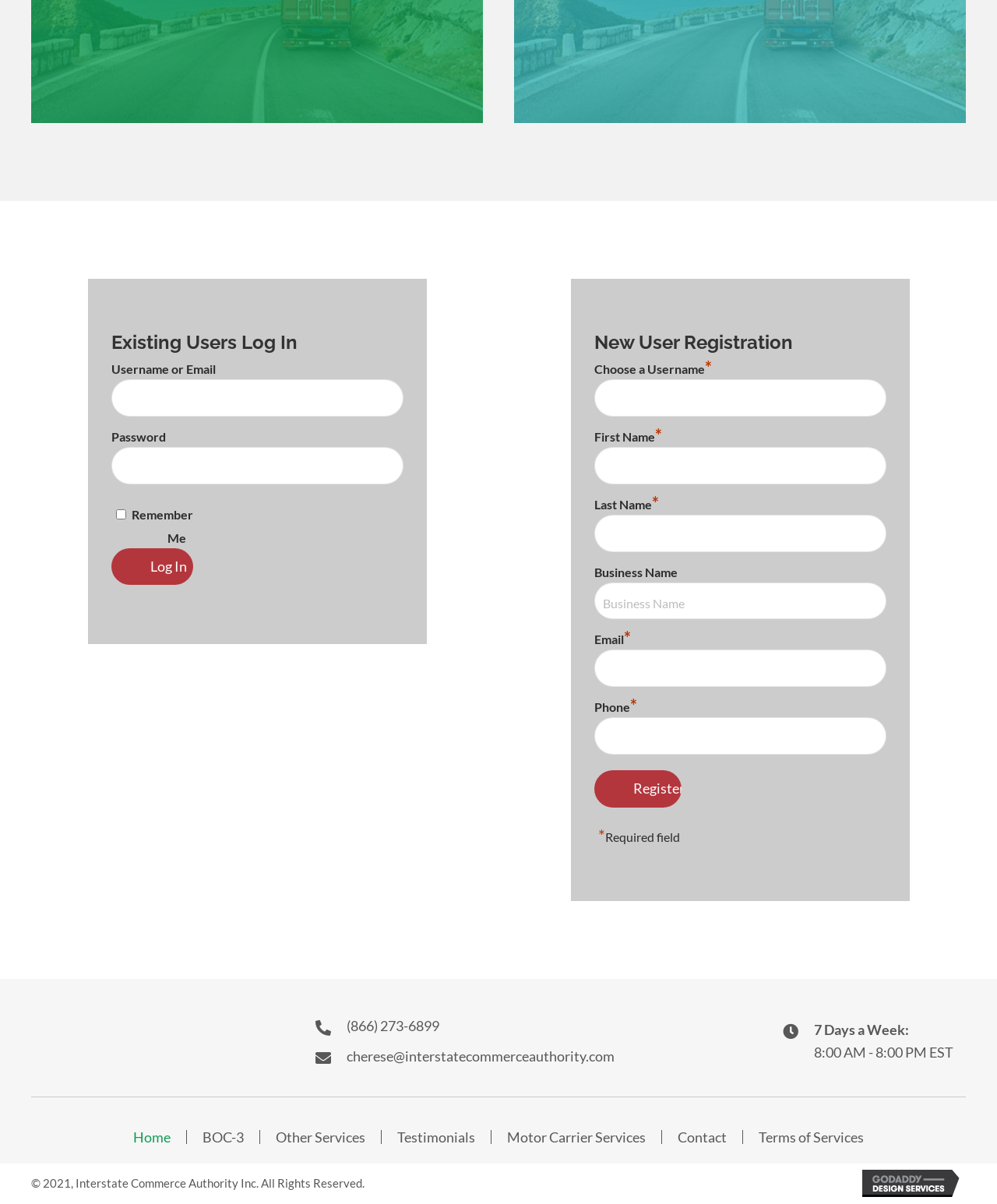How many input fields are required in the 'New User Registration' section?
Look at the image and answer with only one word or phrase.

7